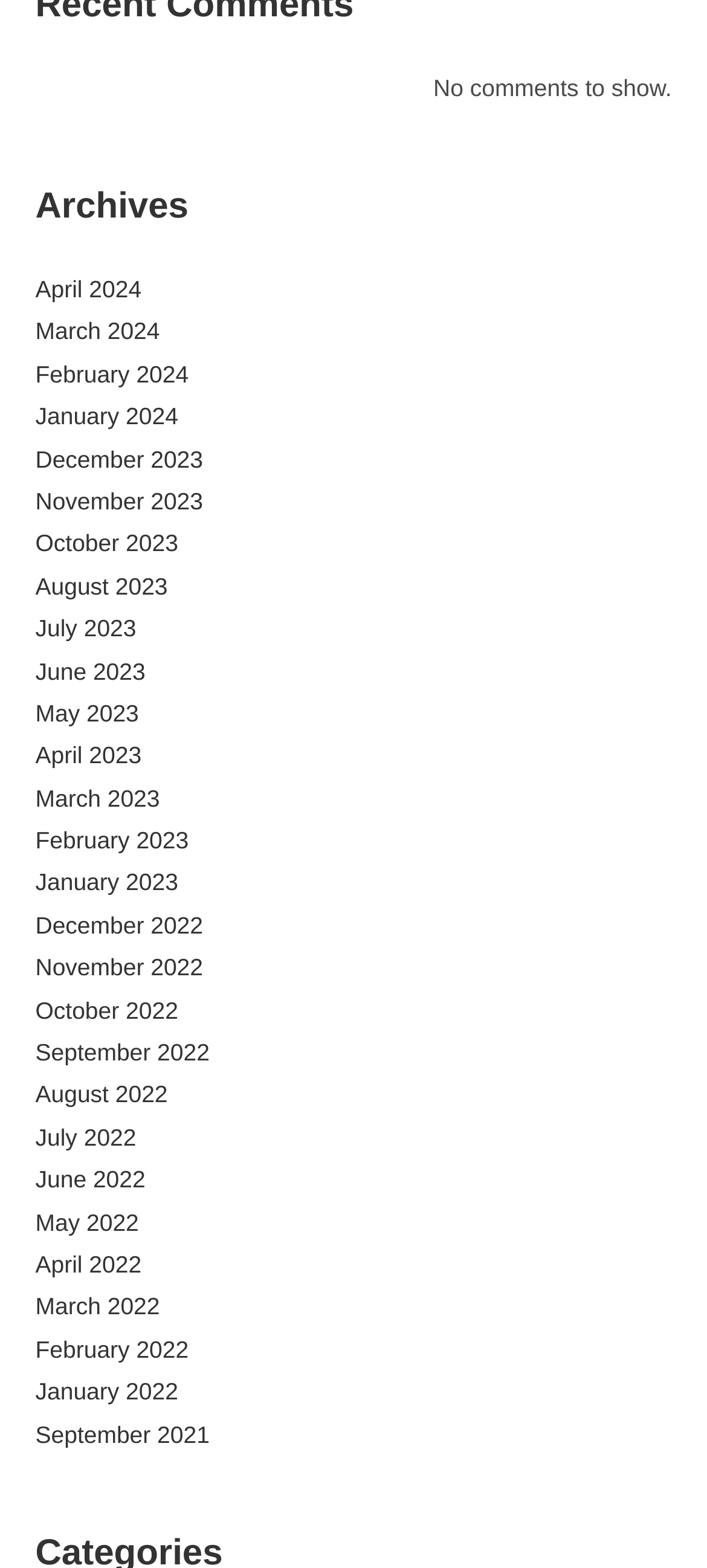Please specify the bounding box coordinates of the clickable region necessary for completing the following instruction: "view archives for January 2022". The coordinates must consist of four float numbers between 0 and 1, i.e., [left, top, right, bottom].

[0.05, 0.879, 0.252, 0.896]